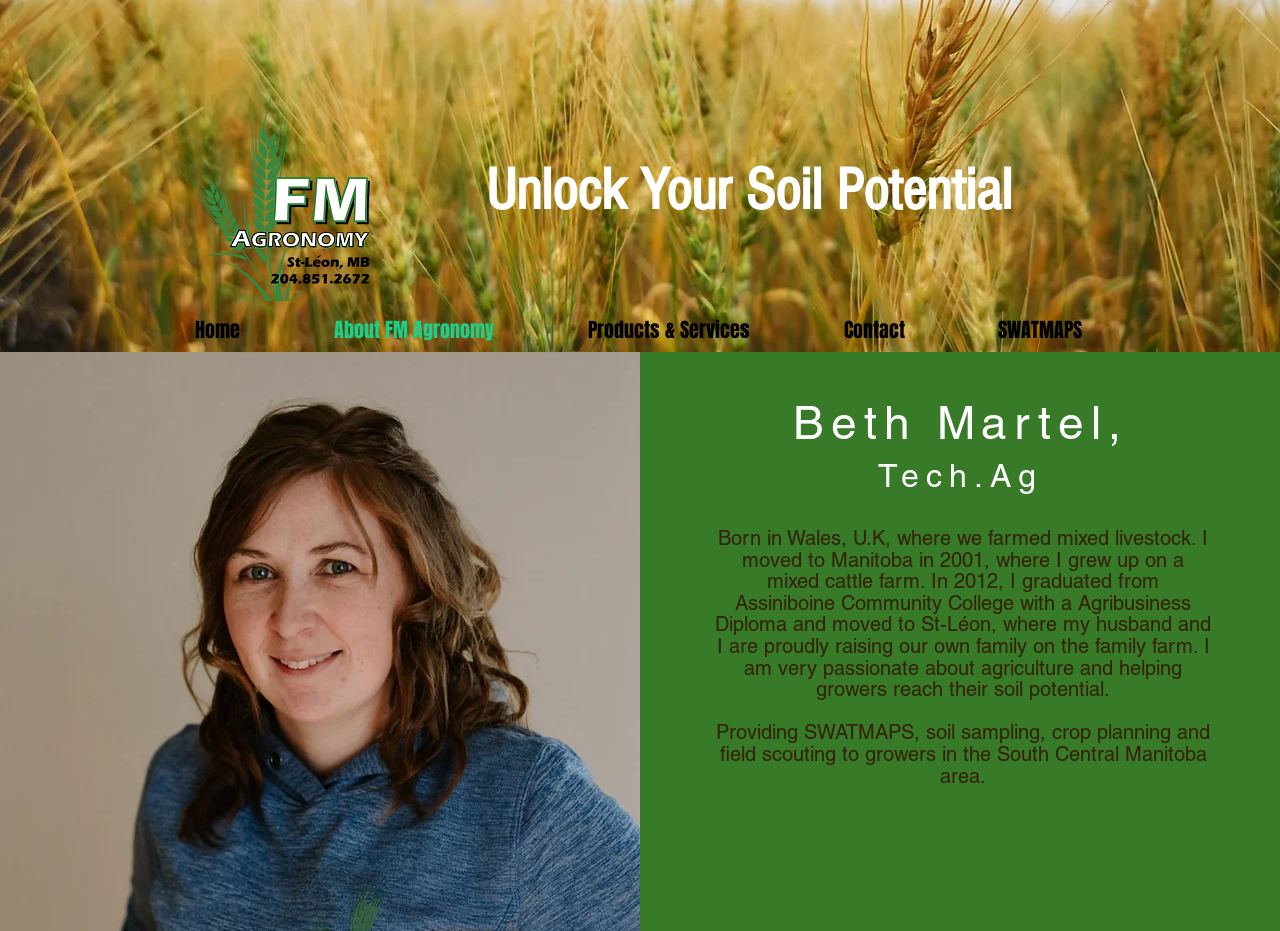What is the location of FM Agronomy's services?
Could you answer the question in a detailed manner, providing as much information as possible?

The webpage mentions that FM Agronomy provides services to 'growers in the South Central Manitoba area', which indicates that the location of their services is South Central Manitoba.